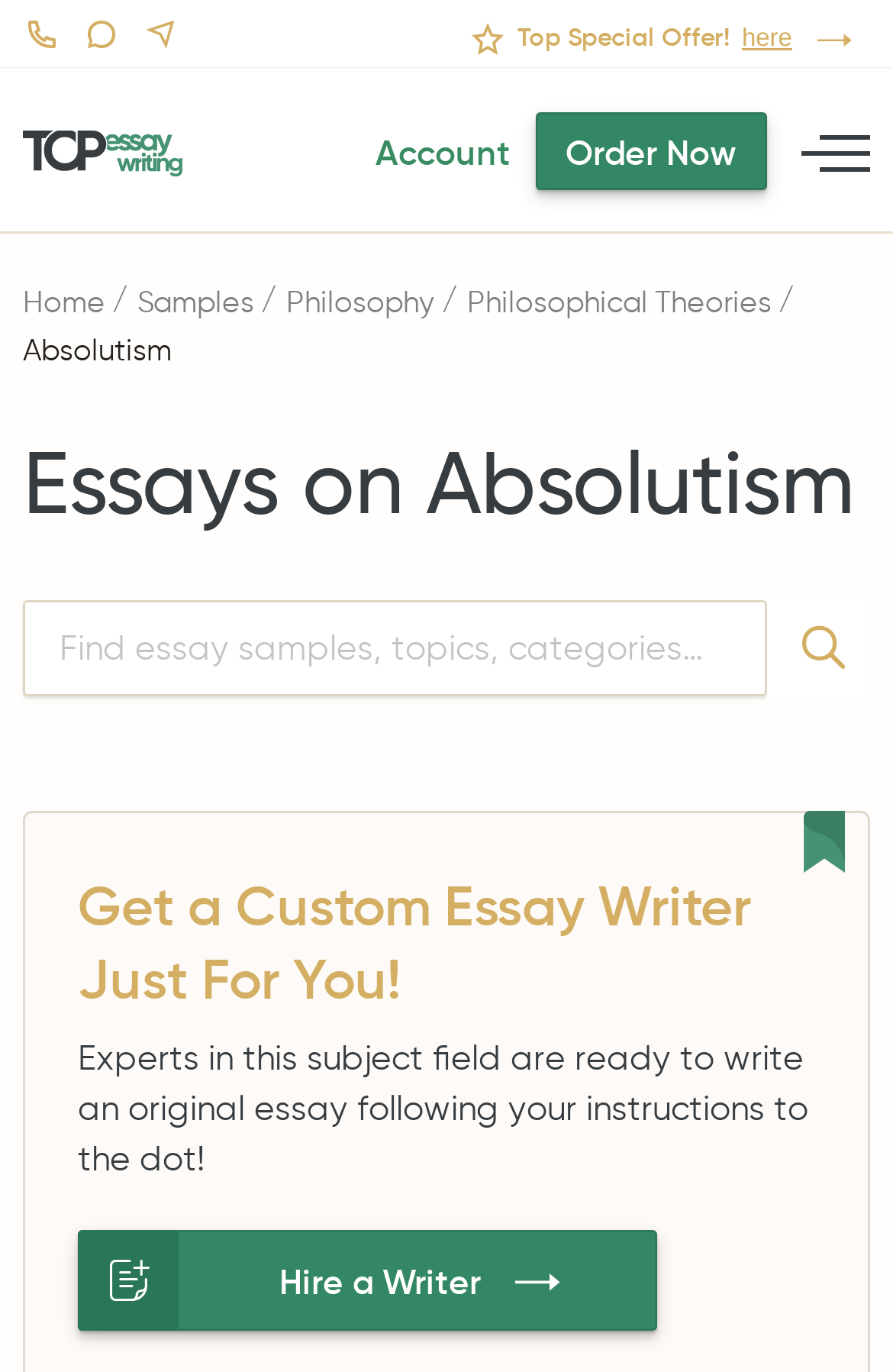What is the main topic of the essays?
Give a detailed response to the question by analyzing the screenshot.

I found the main topic by looking at the heading 'Essays on Absolutism' and the static text 'Absolutism'.